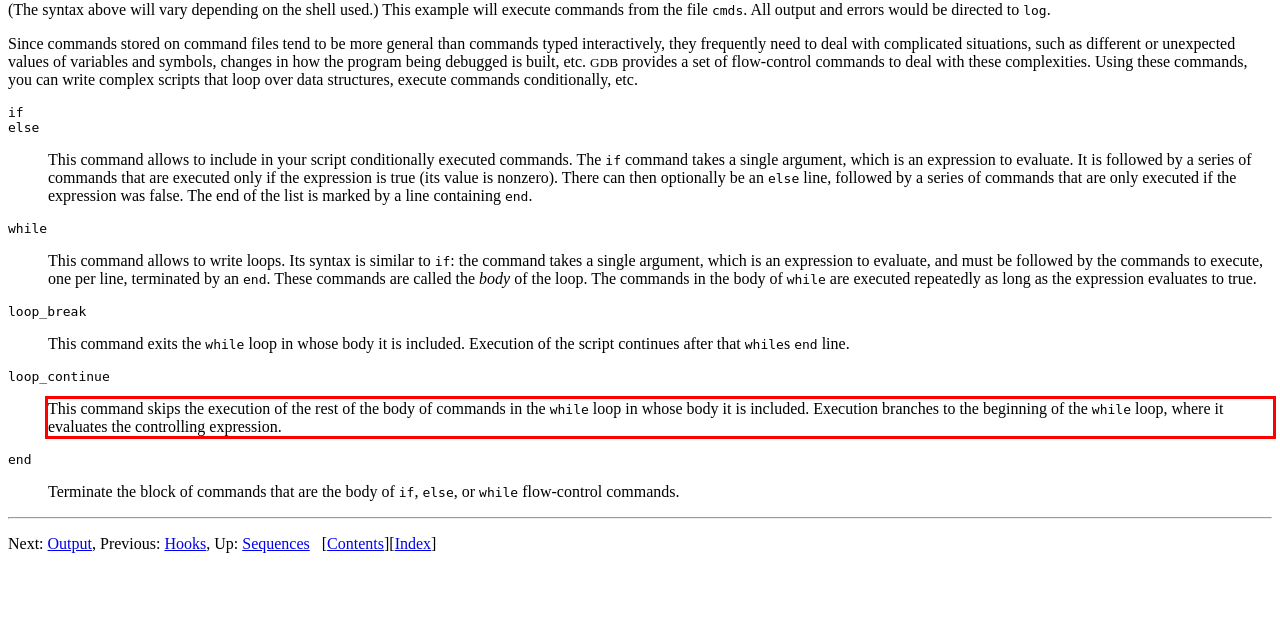Using the webpage screenshot, recognize and capture the text within the red bounding box.

This command skips the execution of the rest of the body of commands in the while loop in whose body it is included. Execution branches to the beginning of the while loop, where it evaluates the controlling expression.